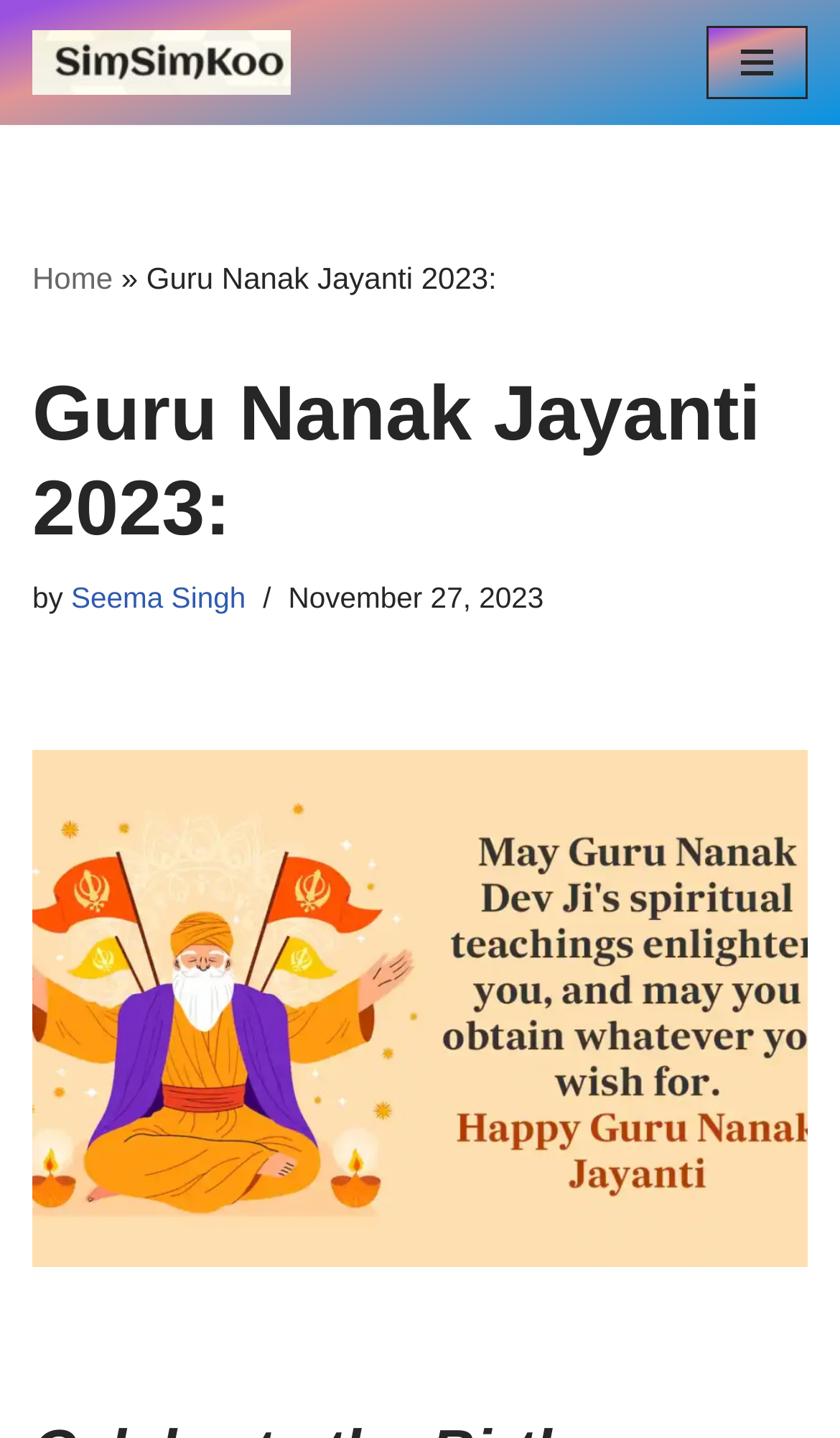What is the purpose of the 'Navigation Menu' button?
Please answer the question with as much detail as possible using the screenshot.

The purpose of the 'Navigation Menu' button can be inferred from its name and location. It is located at the top right corner of the webpage, suggesting that it is used to navigate the website, possibly to access other pages or sections.